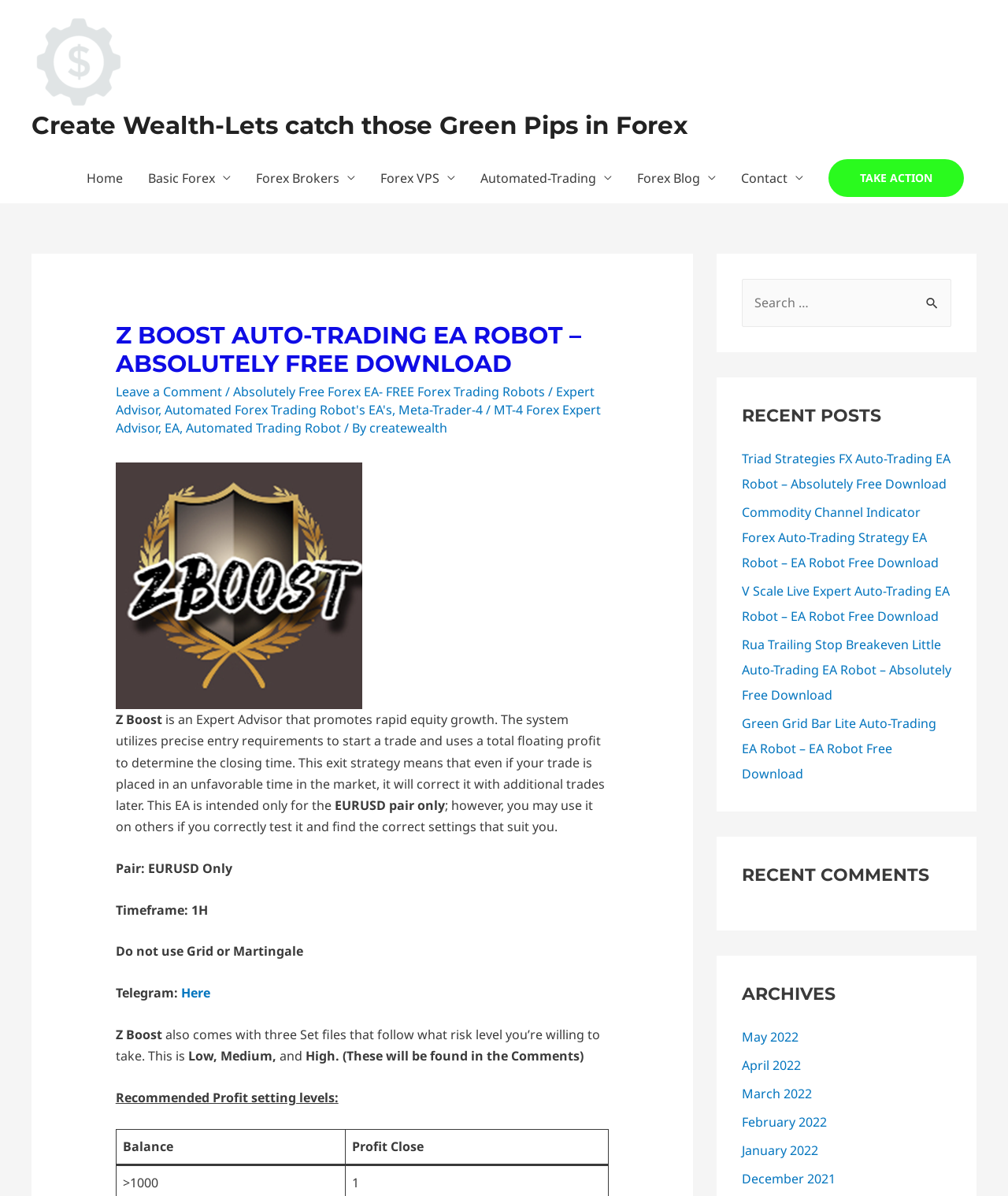Pinpoint the bounding box coordinates of the clickable area necessary to execute the following instruction: "Search for something". The coordinates should be given as four float numbers between 0 and 1, namely [left, top, right, bottom].

[0.736, 0.233, 0.944, 0.274]